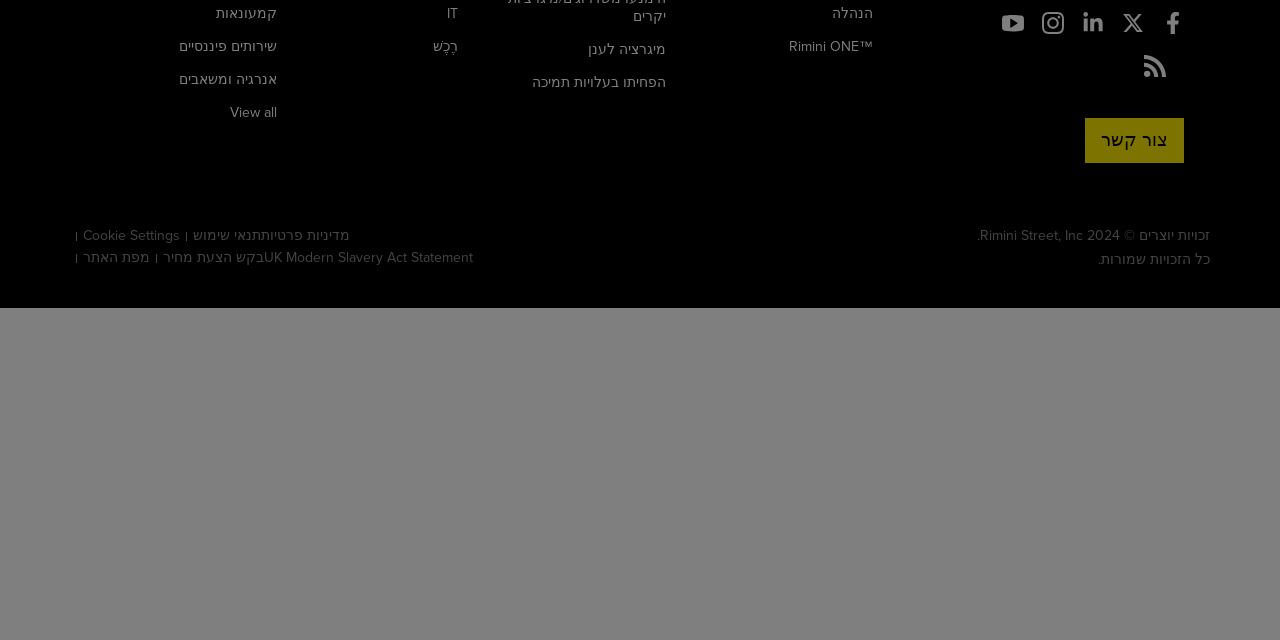Provide the bounding box coordinates of the HTML element described as: "aria-label="Facebook"". The bounding box coordinates should be four float numbers between 0 and 1, i.e., [left, top, right, bottom].

[0.908, 0.018, 0.925, 0.053]